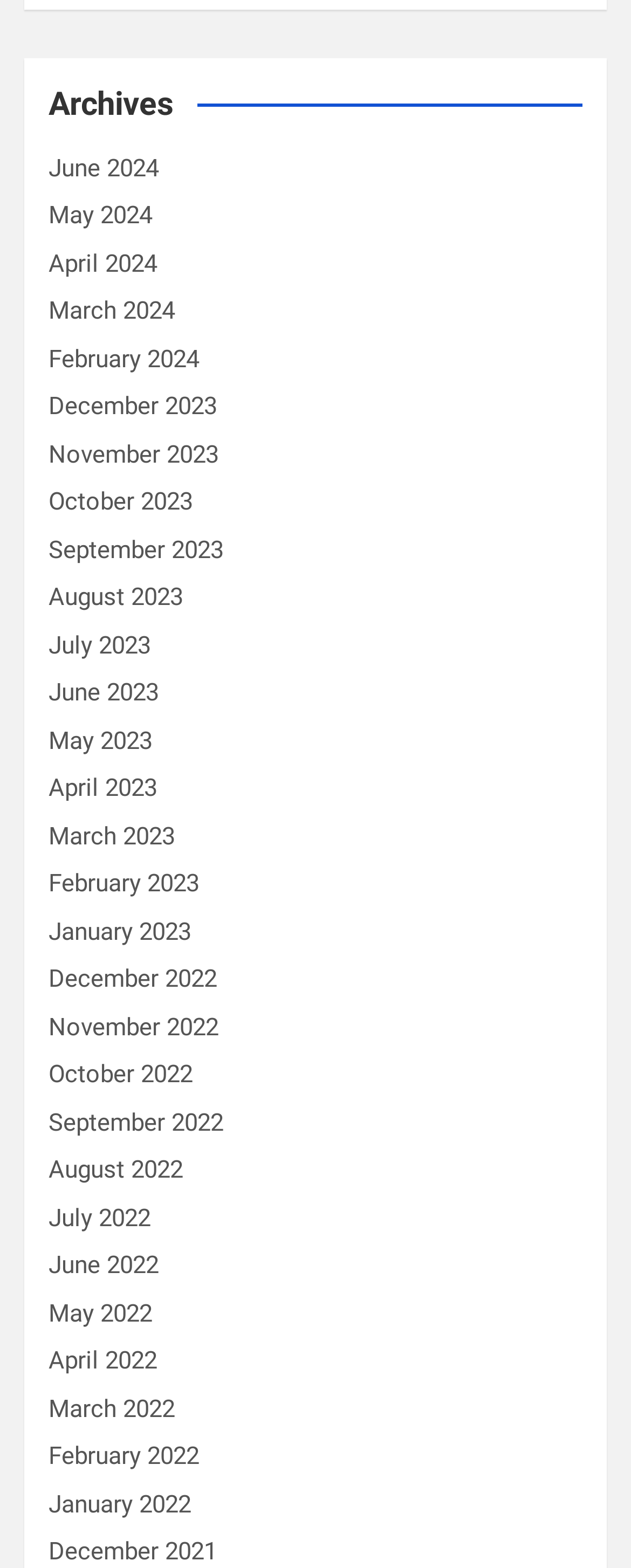Give a one-word or short phrase answer to this question: 
What is the earliest month listed on this webpage?

December 2021